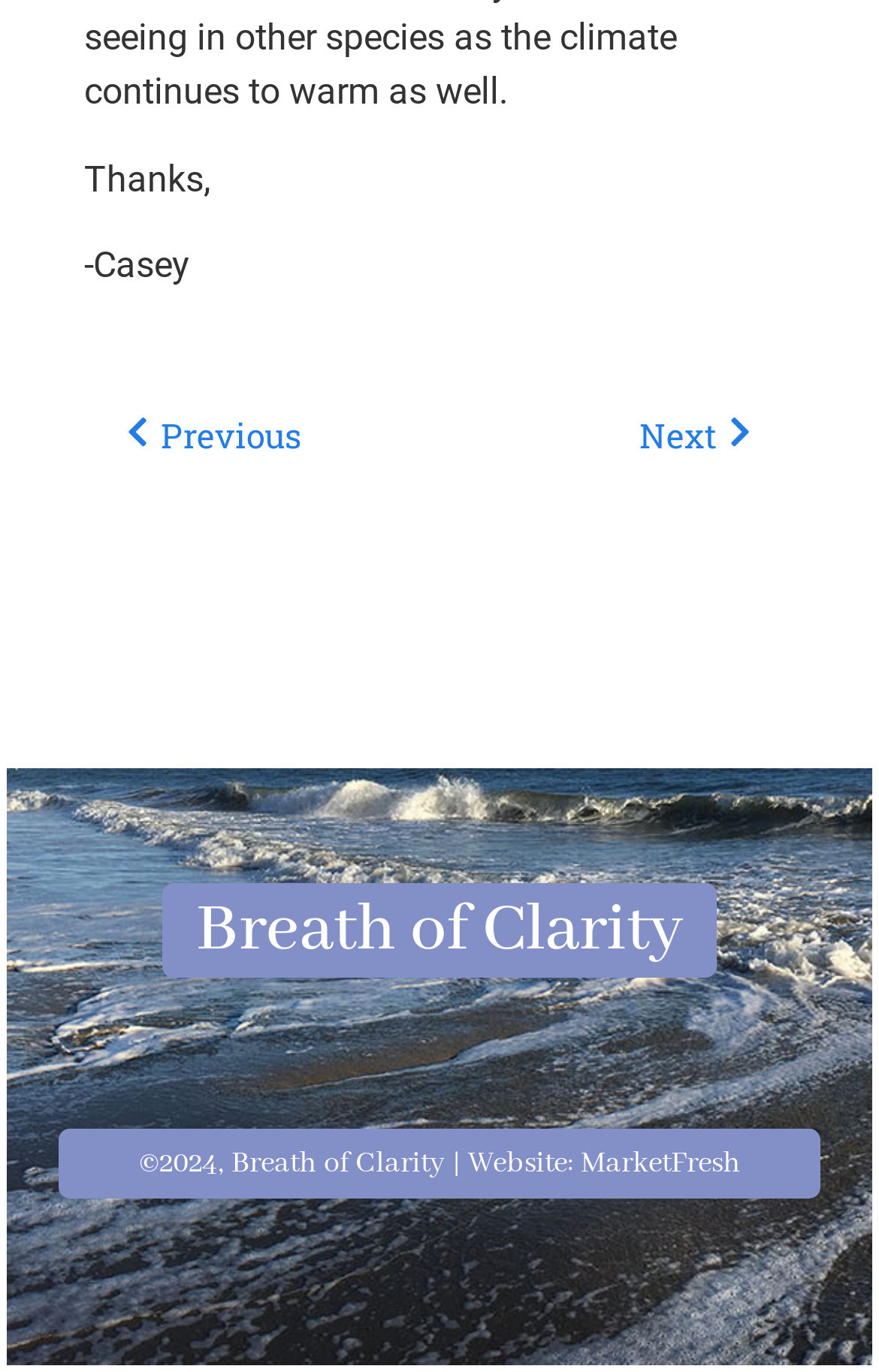Consider the image and give a detailed and elaborate answer to the question: 
What is the copyright year of the website?

The copyright year of the website is 2024, as indicated by the static text '©2024, Breath of Clarity | Website:' at the bottom of the webpage.